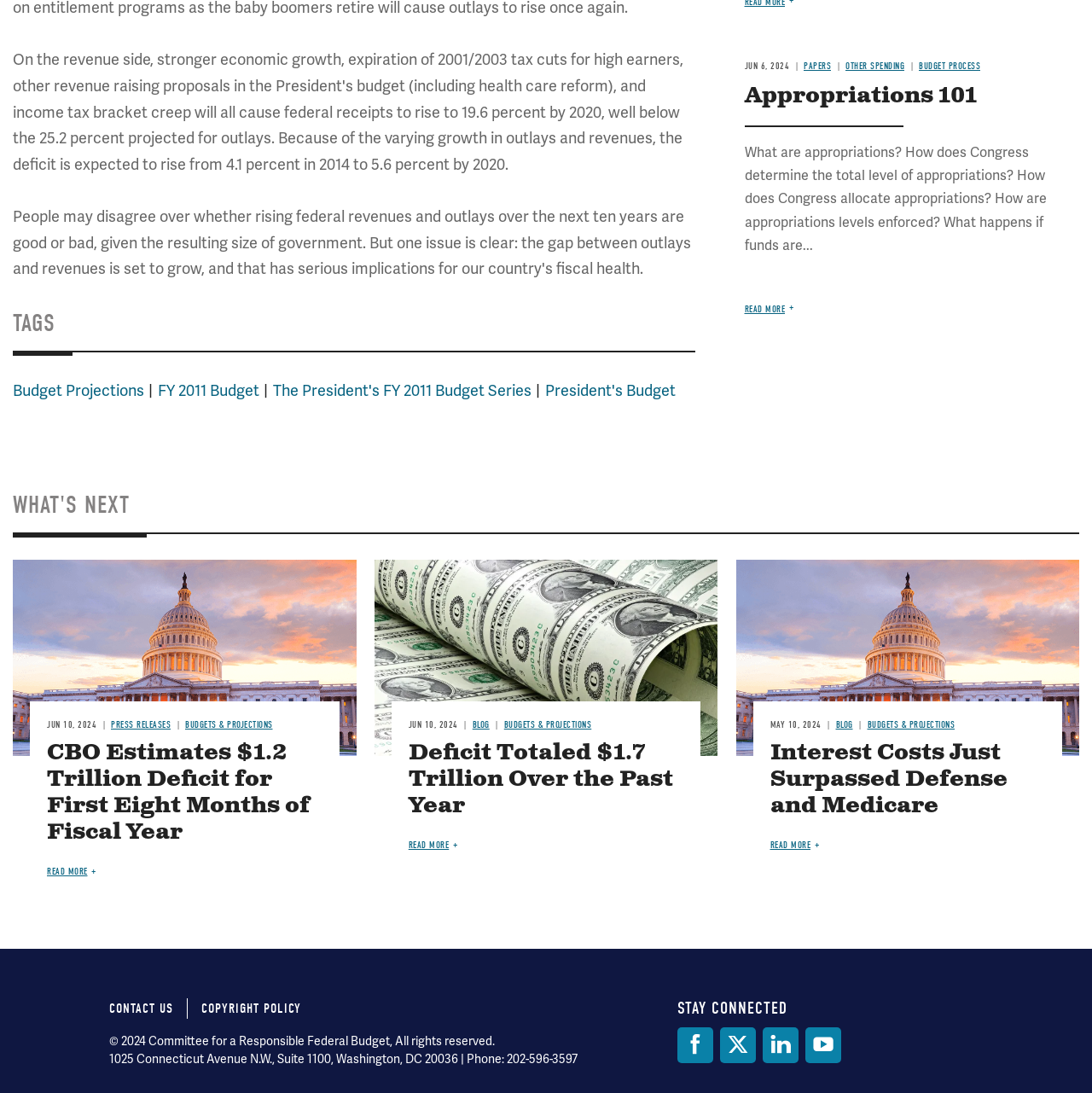Answer the question below with a single word or a brief phrase: 
How many articles are on the webpage?

3